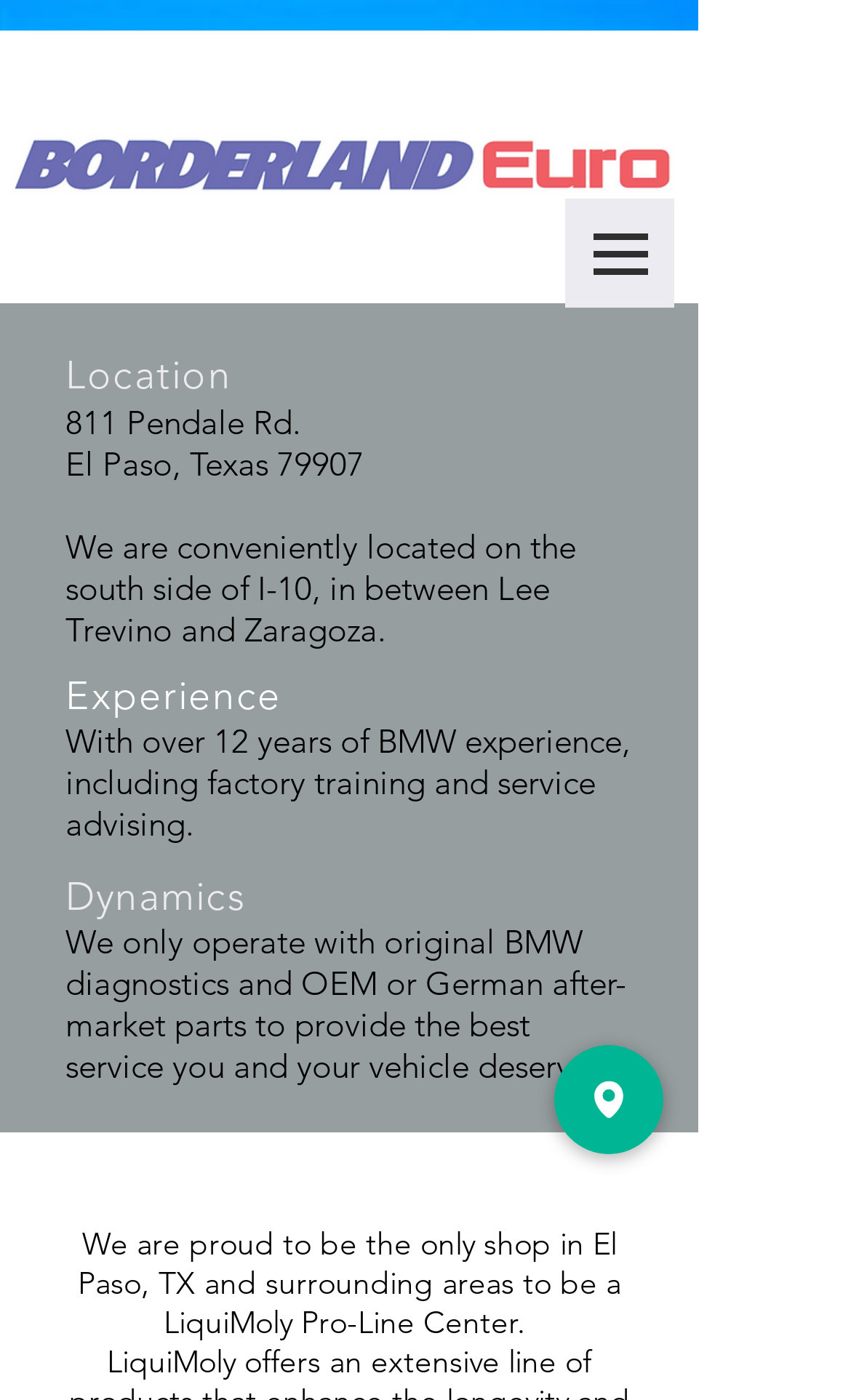What is the location of BorderlandEuro relative to I-10?
From the image, respond with a single word or phrase.

South side